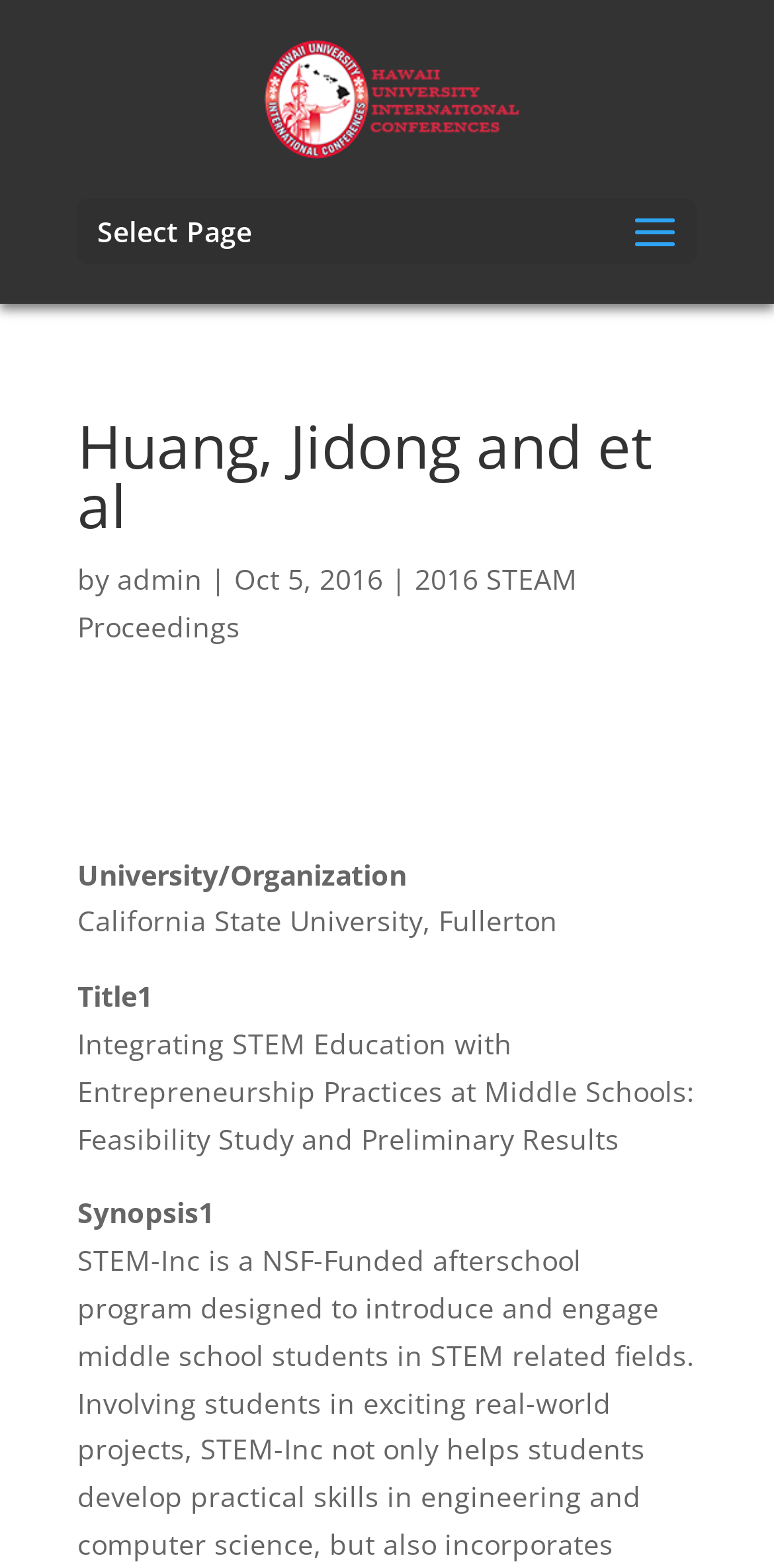What is the author of the paper?
Please use the image to deliver a detailed and complete answer.

Based on the webpage, the heading 'Huang, Jidong and et al' is present, which suggests that they are the authors of the paper.